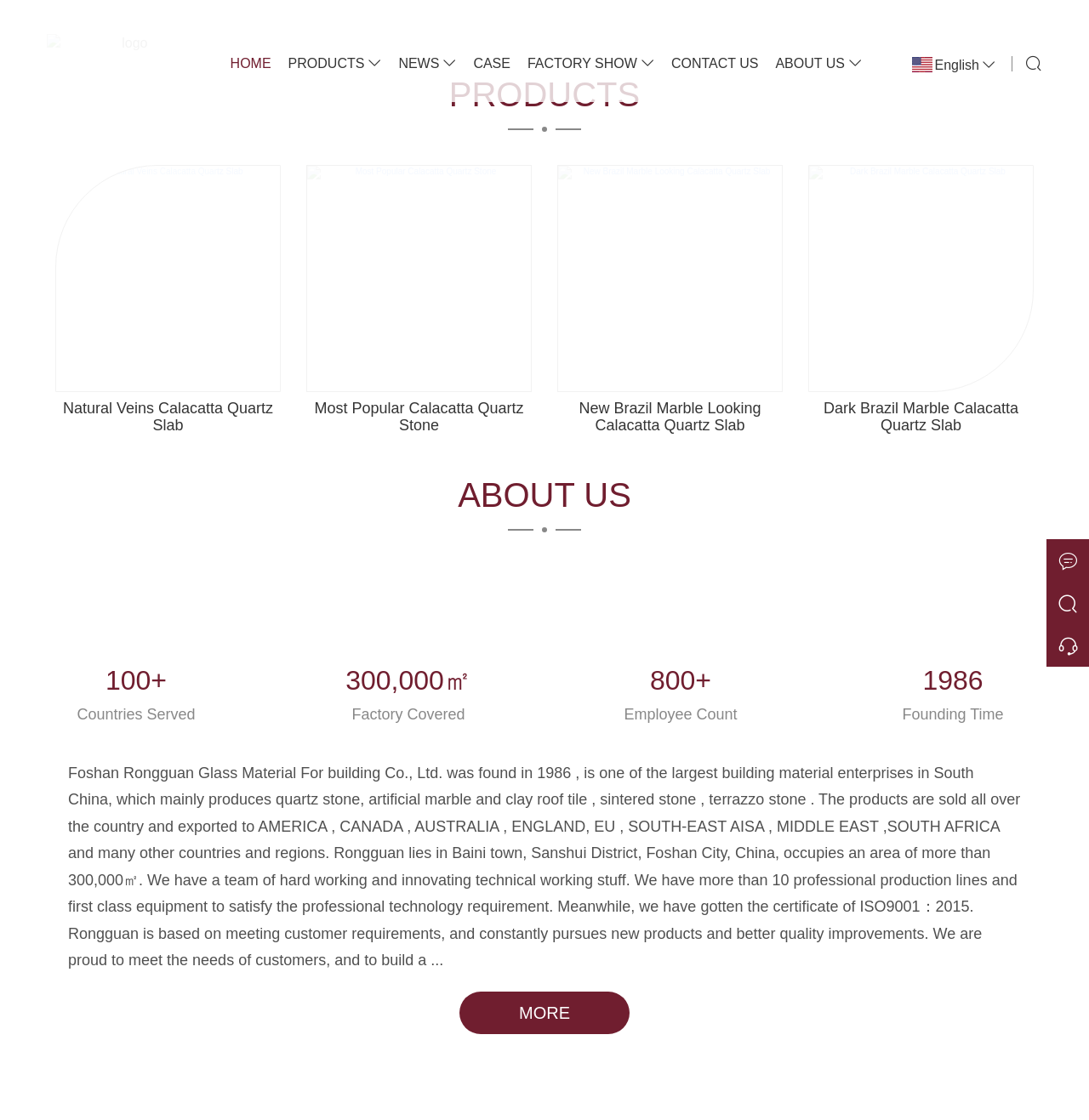What is the founding year of the company?
Based on the image, answer the question with as much detail as possible.

I found this information by looking at the '1986' image and heading elements, which are located near the 'Founding Time' static text element.